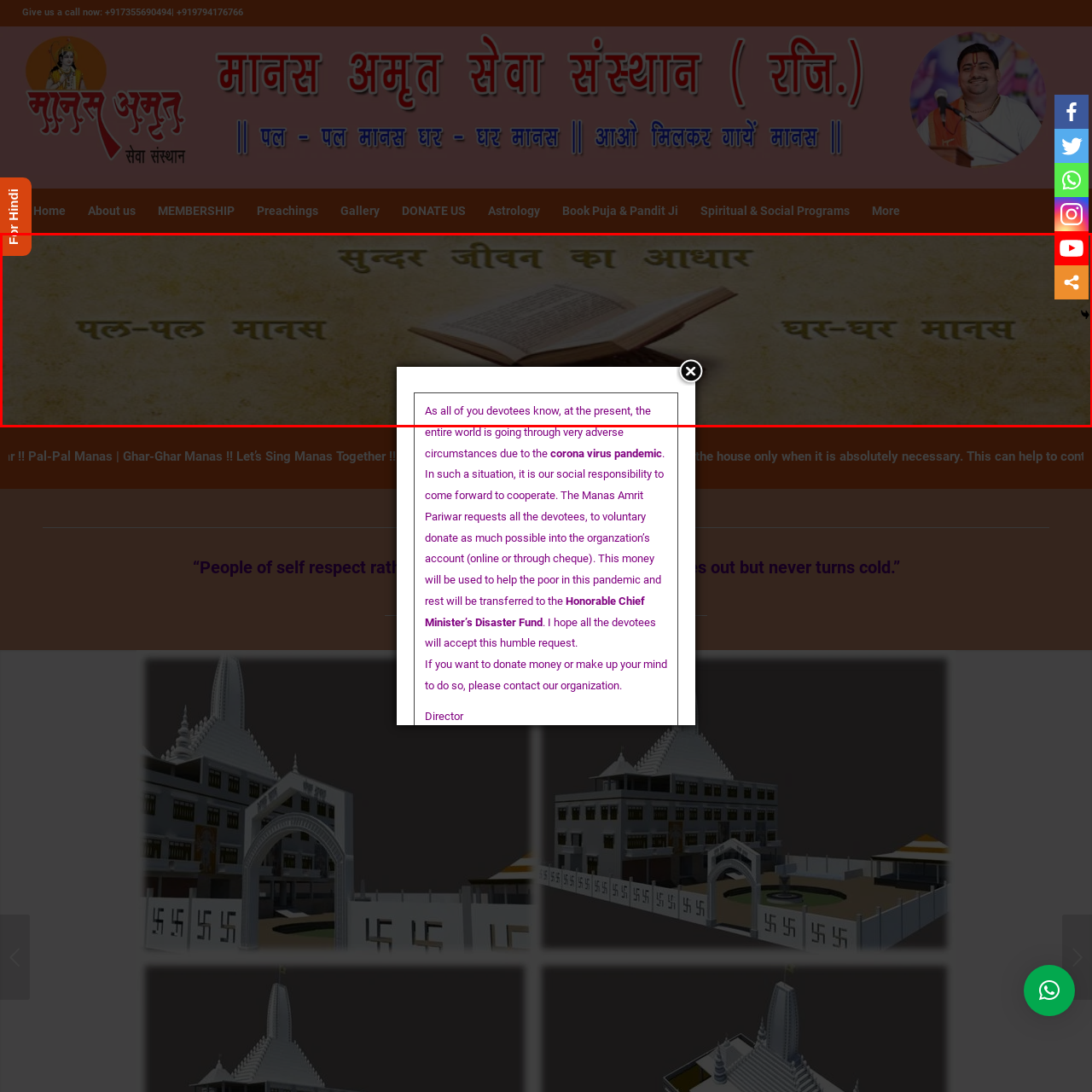Offer a thorough and descriptive summary of the image captured in the red bounding box.

The image features a serene, textured background with phrases in Hindi, including "सुंदर जीवन का आधार" (The foundation of a beautiful life) and "घऱ-घर मानस" (Mind in every home), suggesting a profound spiritual or philosophical theme. An open book is prominently displayed at the center, symbolizing wisdom and knowledge. Overlaying this, a pop-up text addresses the viewers directly, emphasizing the current global challenges, particularly in light of the coronavirus pandemic. It urges devotees to contribute to the organization's humanitarian efforts, highlighting the importance of community support during difficult times. This setting evokes a sense of contemplation and call to action, blending spirituality with social responsibility.